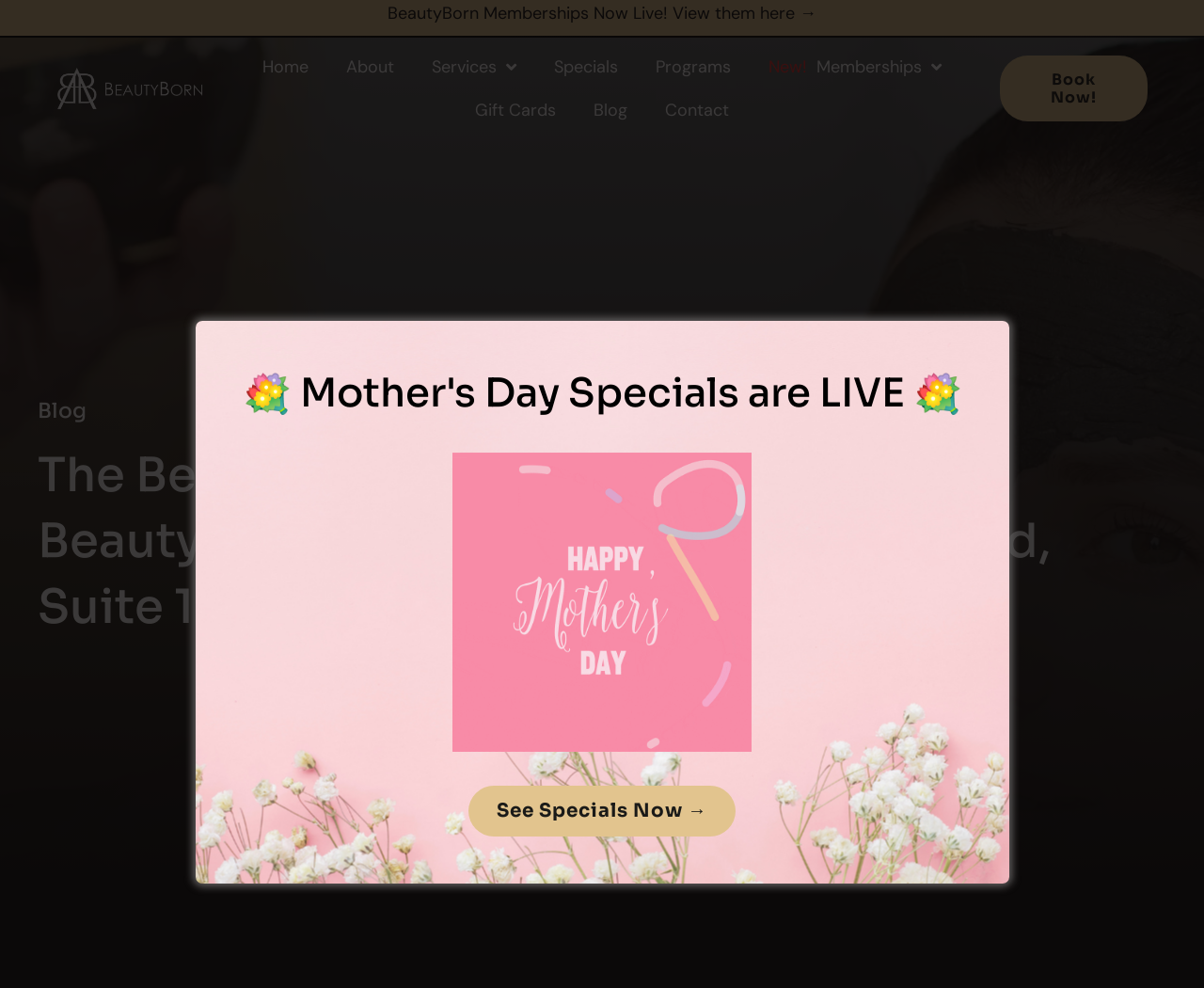Provide a single word or phrase to answer the given question: 
What is the address of the medspa?

2200e Camelback Rd, Suite 102, Phoenix, Arizona 85016